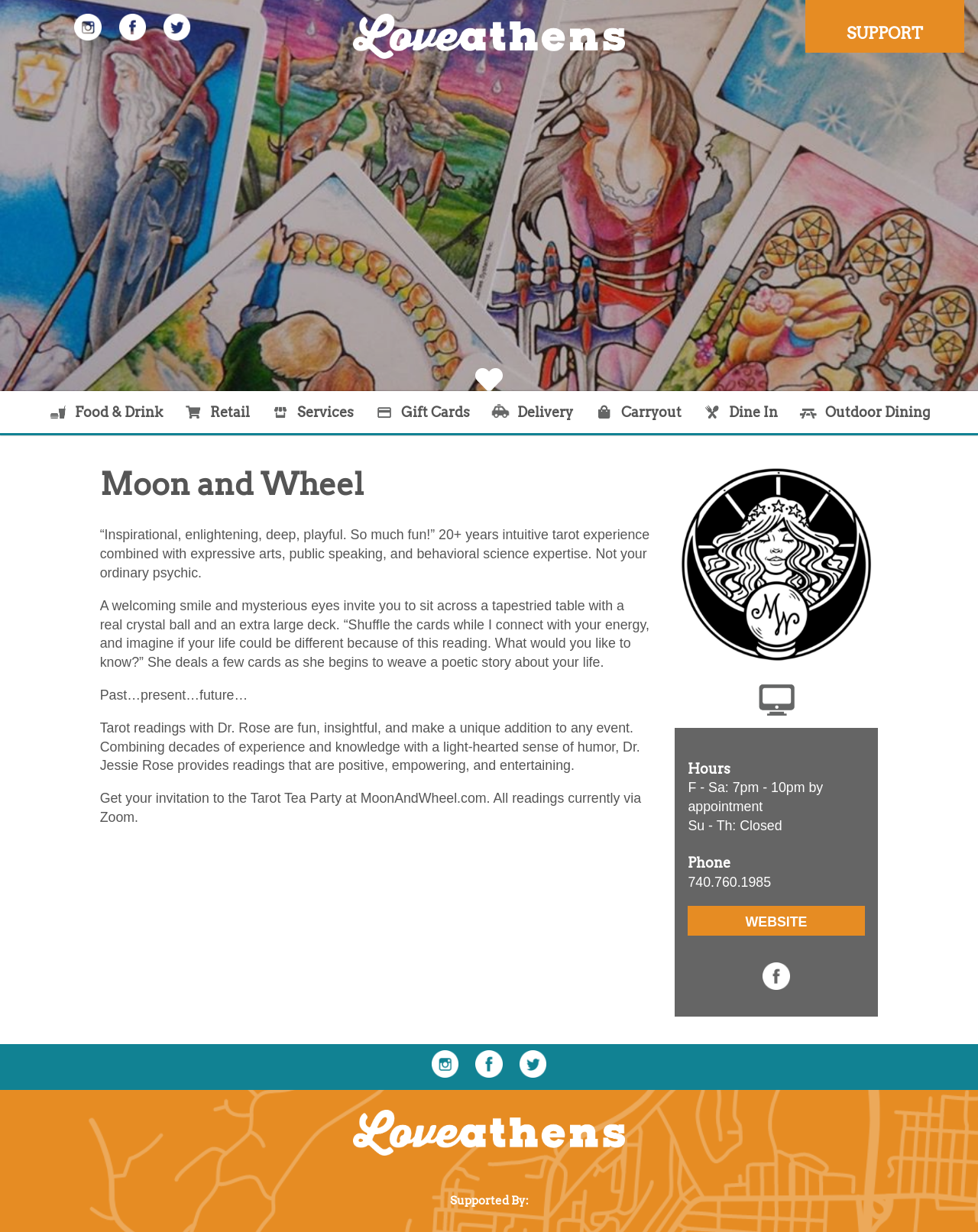Describe every aspect of the webpage comprehensively.

This webpage is about Moon and Wheel, a business offering tarot readings and other services. At the top of the page, there is a figure element that spans the entire width of the page. Below it, there are three social media links, including Instagram, Facebook, and Twitter, each with a small icon. To the right of these links, there is a larger logo for Love Athens Ohio.

The main content of the page is divided into two sections. On the left, there is a main section that takes up about two-thirds of the page width. It contains a heading "Moon and Wheel" and several paragraphs of text that describe the business and its services. The text includes a quote from a customer, a description of the tarot reading experience, and information about the business's unique approach.

Below the main section, there is a navigation menu with links to different categories, including Food & Drink, Retail, Services, Gift Cards, Delivery, Carryout, Dine In, and Outdoor Dining.

On the right side of the page, there is a complementary section that takes up about one-third of the page width. It contains a logo, a heading "Hours" with the business's hours of operation, a heading "Phone" with the business's phone number, and several links to the business's website and social media profiles.

At the bottom of the page, there are several more social media links and a heading "Supported By:" with a logo for Love Athens Ohio.